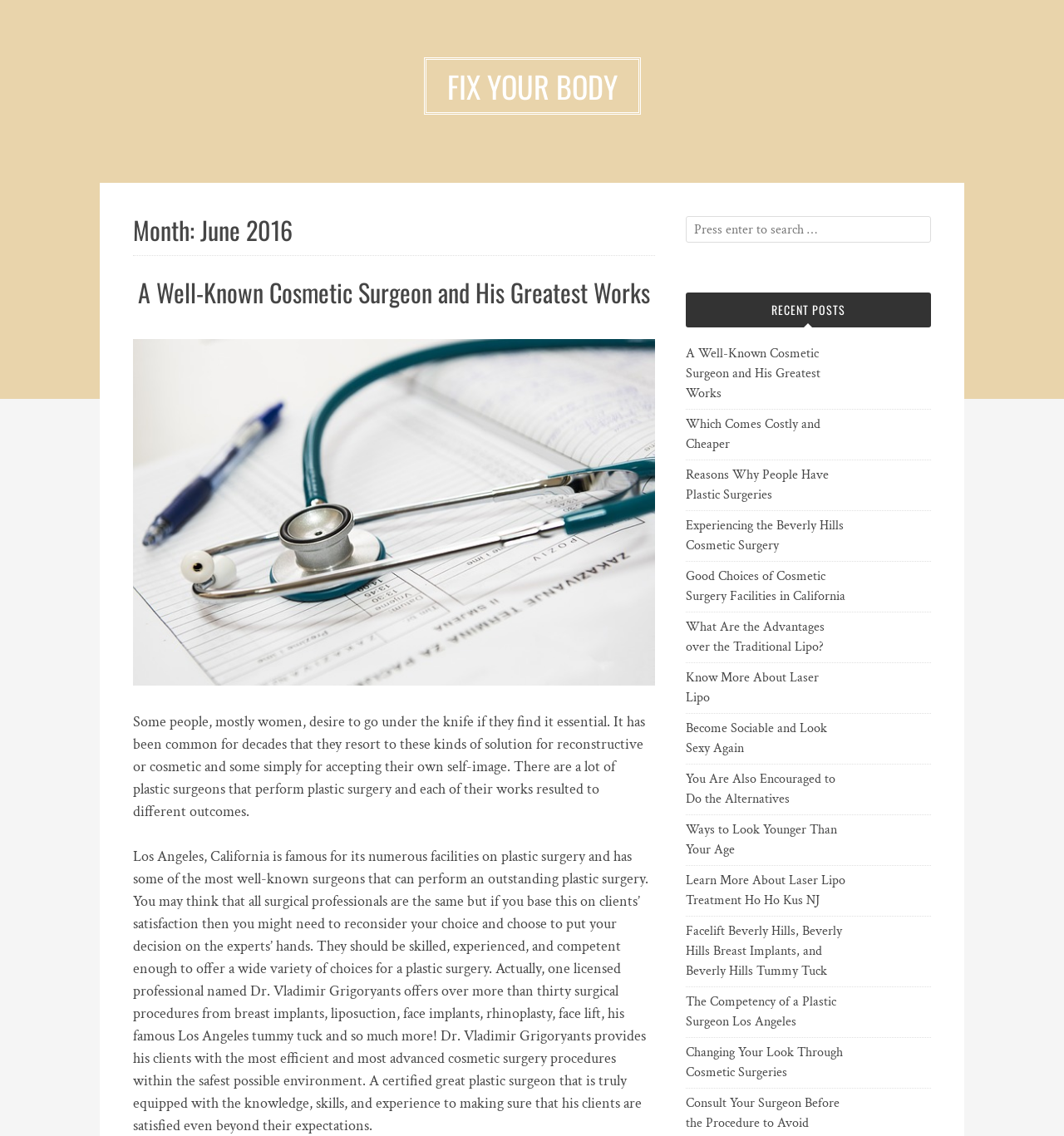Kindly determine the bounding box coordinates of the area that needs to be clicked to fulfill this instruction: "Read about a well-known cosmetic surgeon".

[0.13, 0.24, 0.611, 0.273]